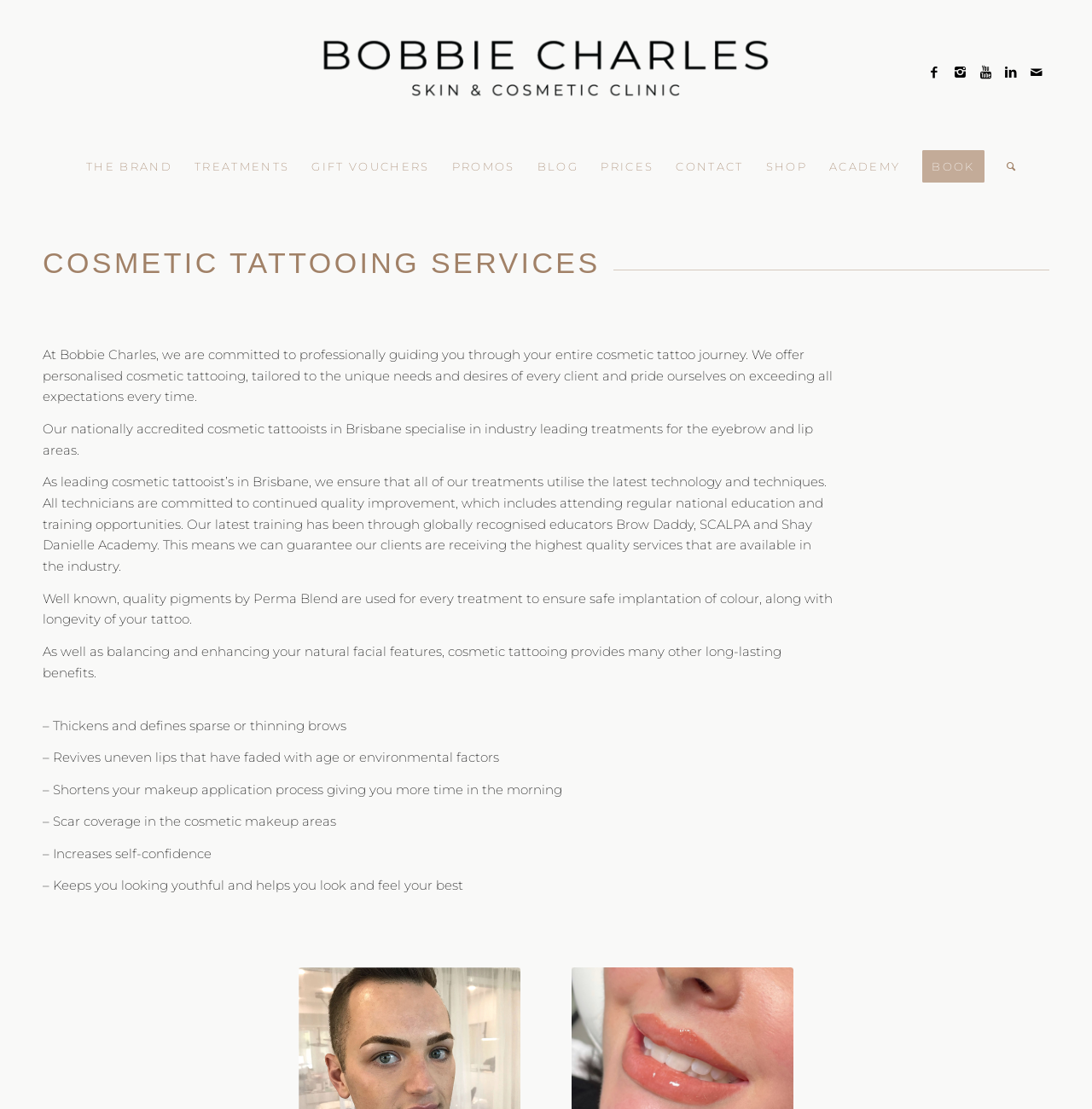What is the benefit of cosmetic tattooing?
Examine the image closely and answer the question with as much detail as possible.

According to the webpage, one of the benefits of cosmetic tattooing is that it increases self-confidence. This is mentioned in the list of benefits, which also includes thickening and defining sparse or thinning brows, reviving uneven lips, shortening makeup application time, and more.